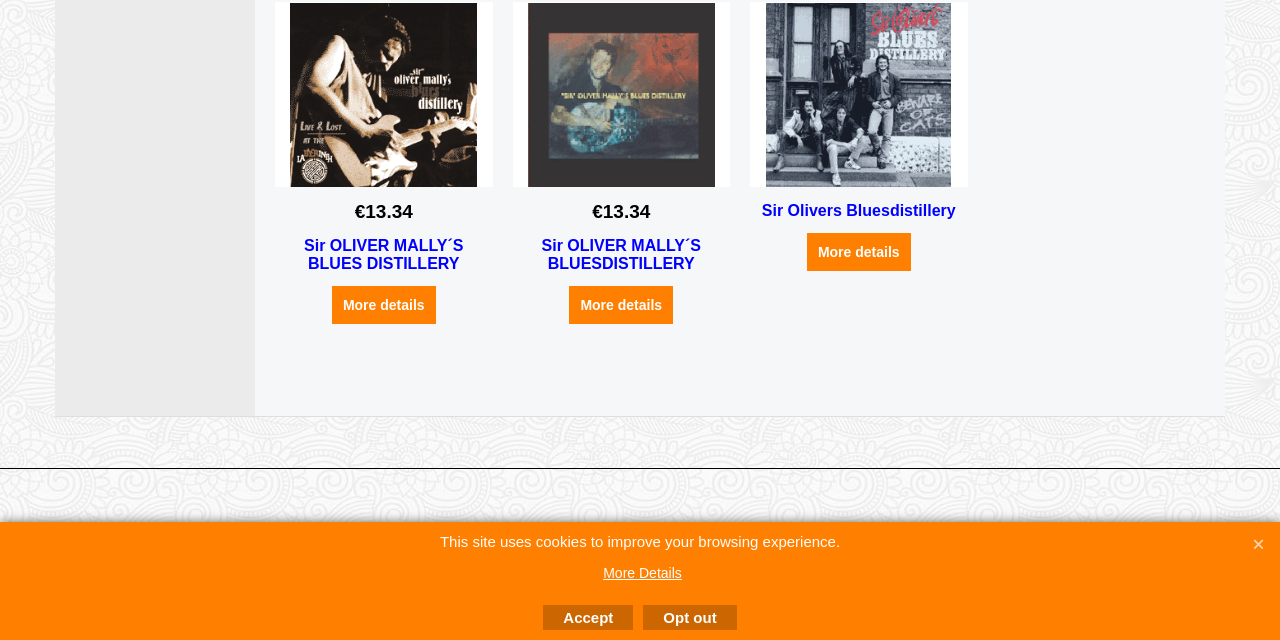Bounding box coordinates are specified in the format (top-left x, top-left y, bottom-right x, bottom-right y). All values are floating point numbers bounded between 0 and 1. Please provide the bounding box coordinate of the region this sentence describes: Here is Full Video

None